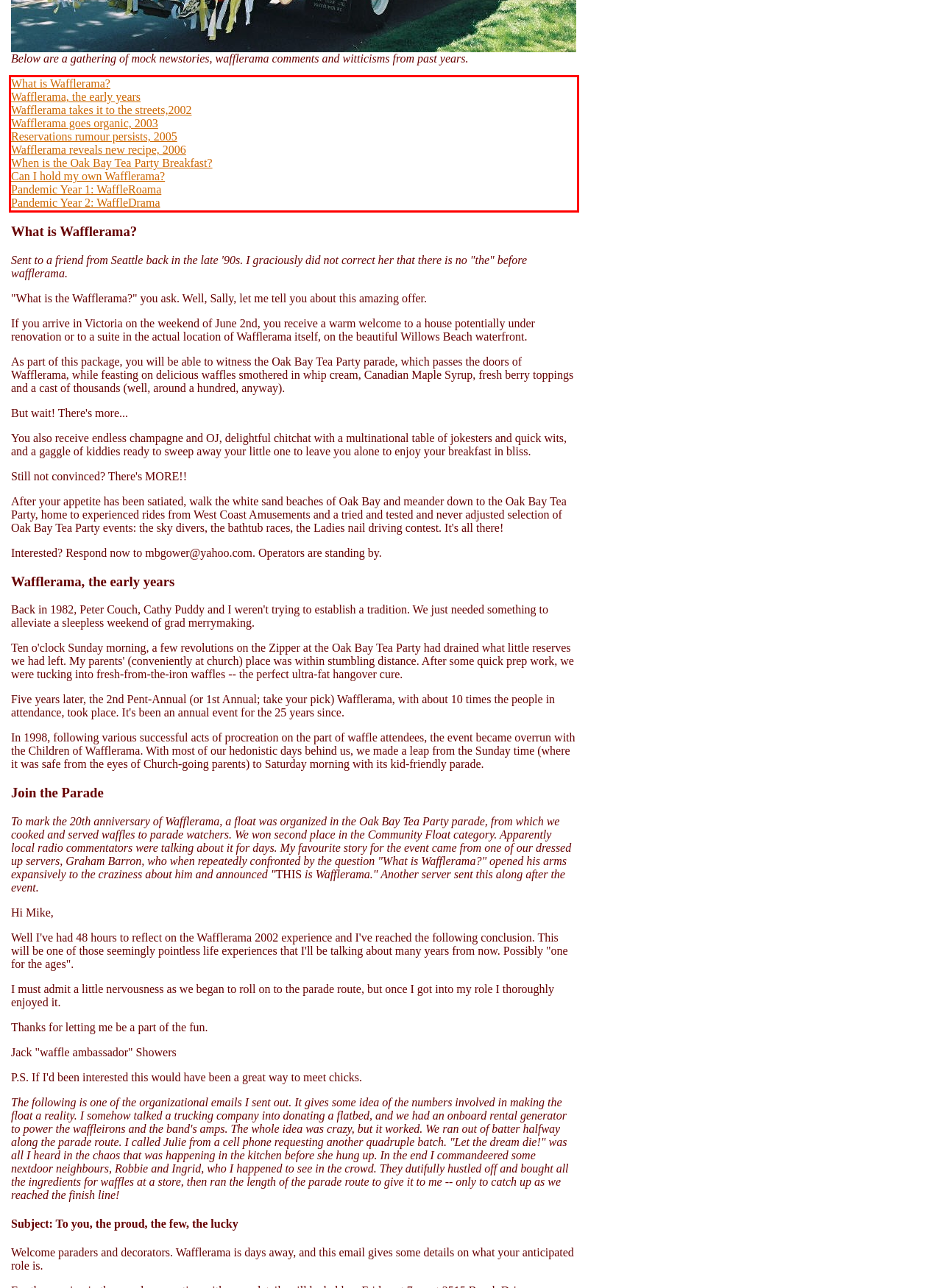In the screenshot of the webpage, find the red bounding box and perform OCR to obtain the text content restricted within this red bounding box.

What is Wafflerama? Wafflerama, the early years Wafflerama takes it to the streets,2002 Wafflerama goes organic, 2003 Reservations rumour persists, 2005 Wafflerama reveals new recipe, 2006 When is the Oak Bay Tea Party Breakfast? Can I hold my own Wafflerama? Pandemic Year 1: WaffleRoama Pandemic Year 2: WaffleDrama